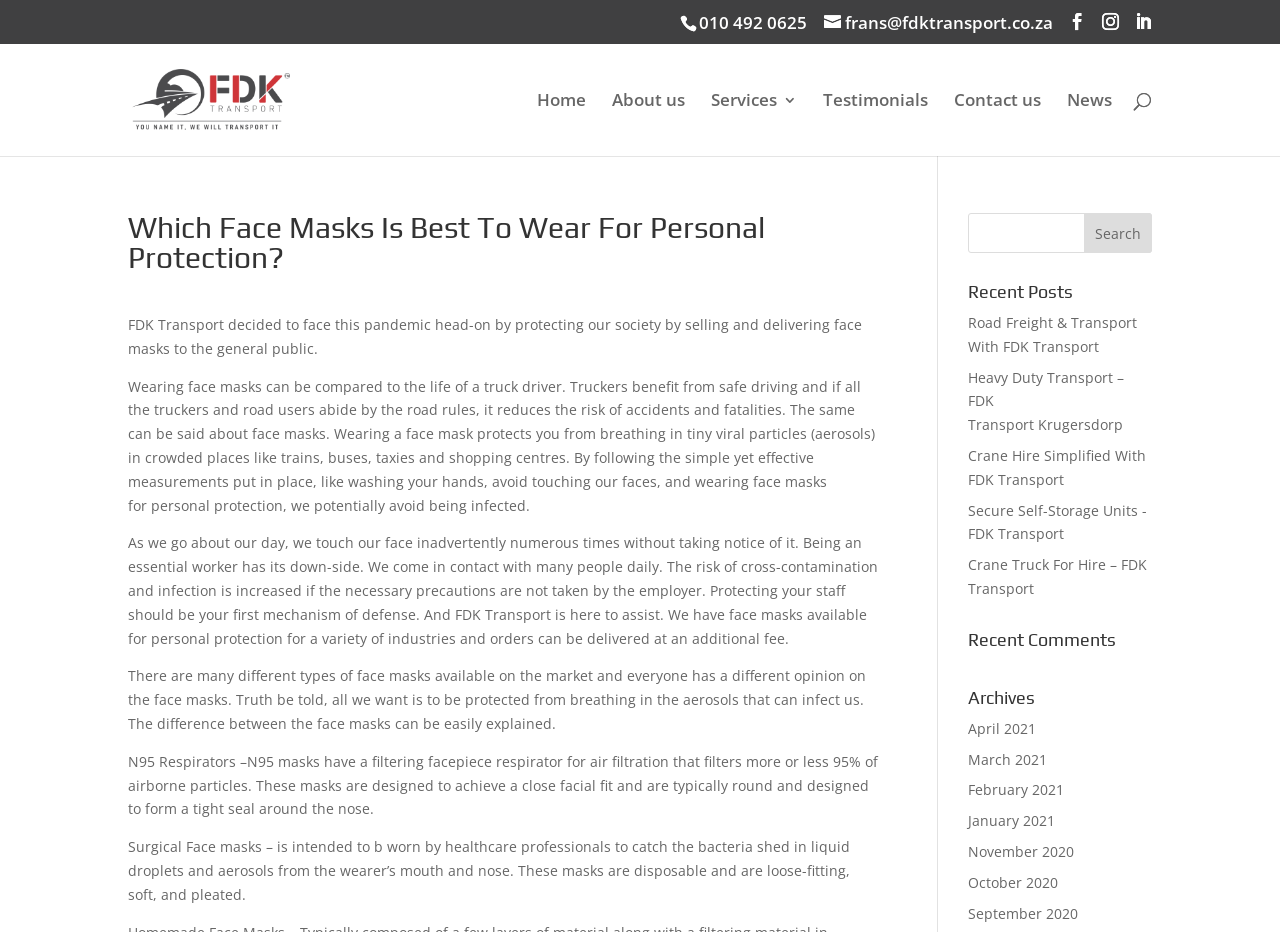Please provide the bounding box coordinate of the region that matches the element description: News. Coordinates should be in the format (top-left x, top-left y, bottom-right x, bottom-right y) and all values should be between 0 and 1.

[0.834, 0.099, 0.869, 0.167]